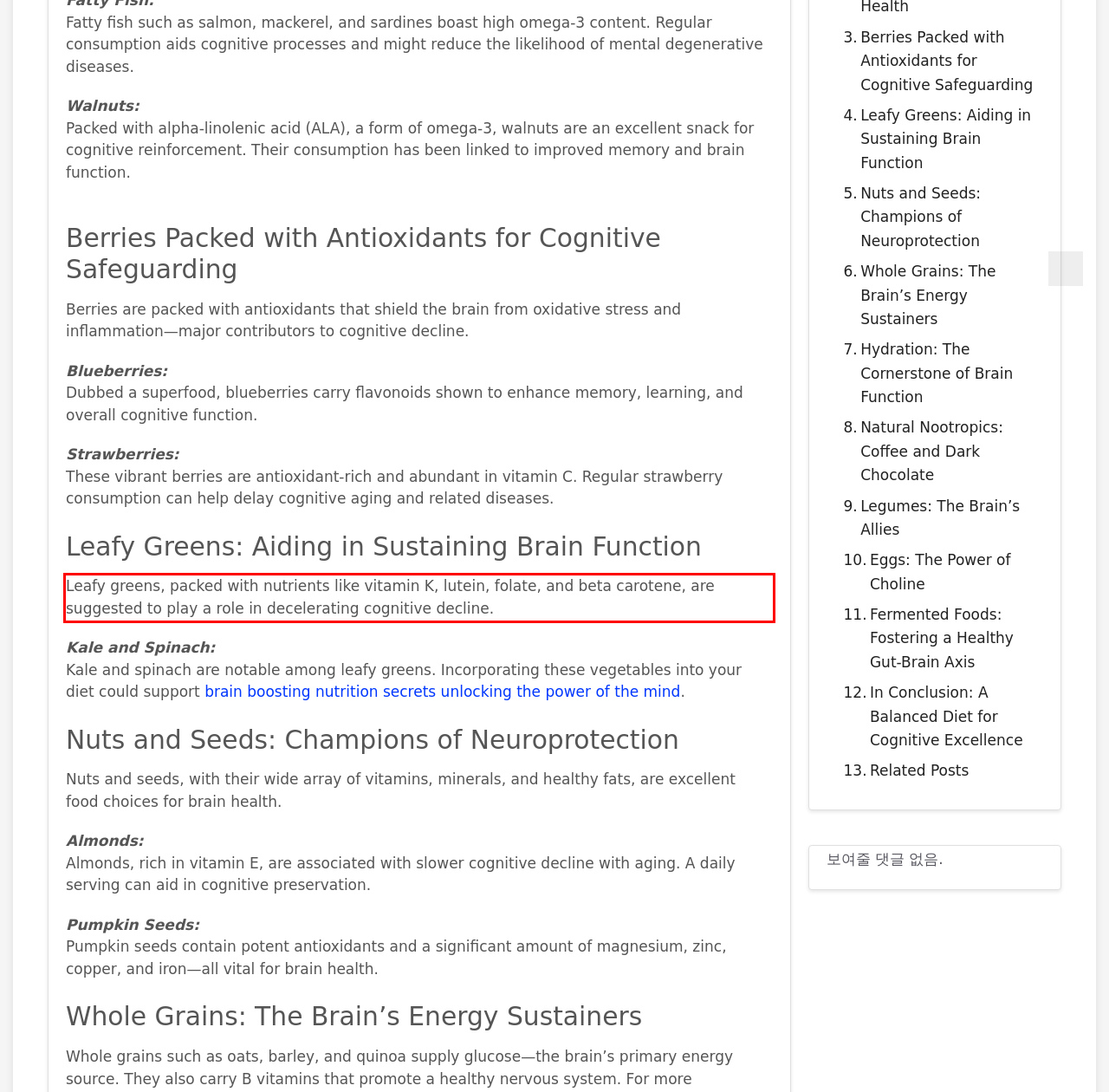Given a webpage screenshot, locate the red bounding box and extract the text content found inside it.

Leafy greens, packed with nutrients like vitamin K, lutein, folate, and beta carotene, are suggested to play a role in decelerating cognitive decline.